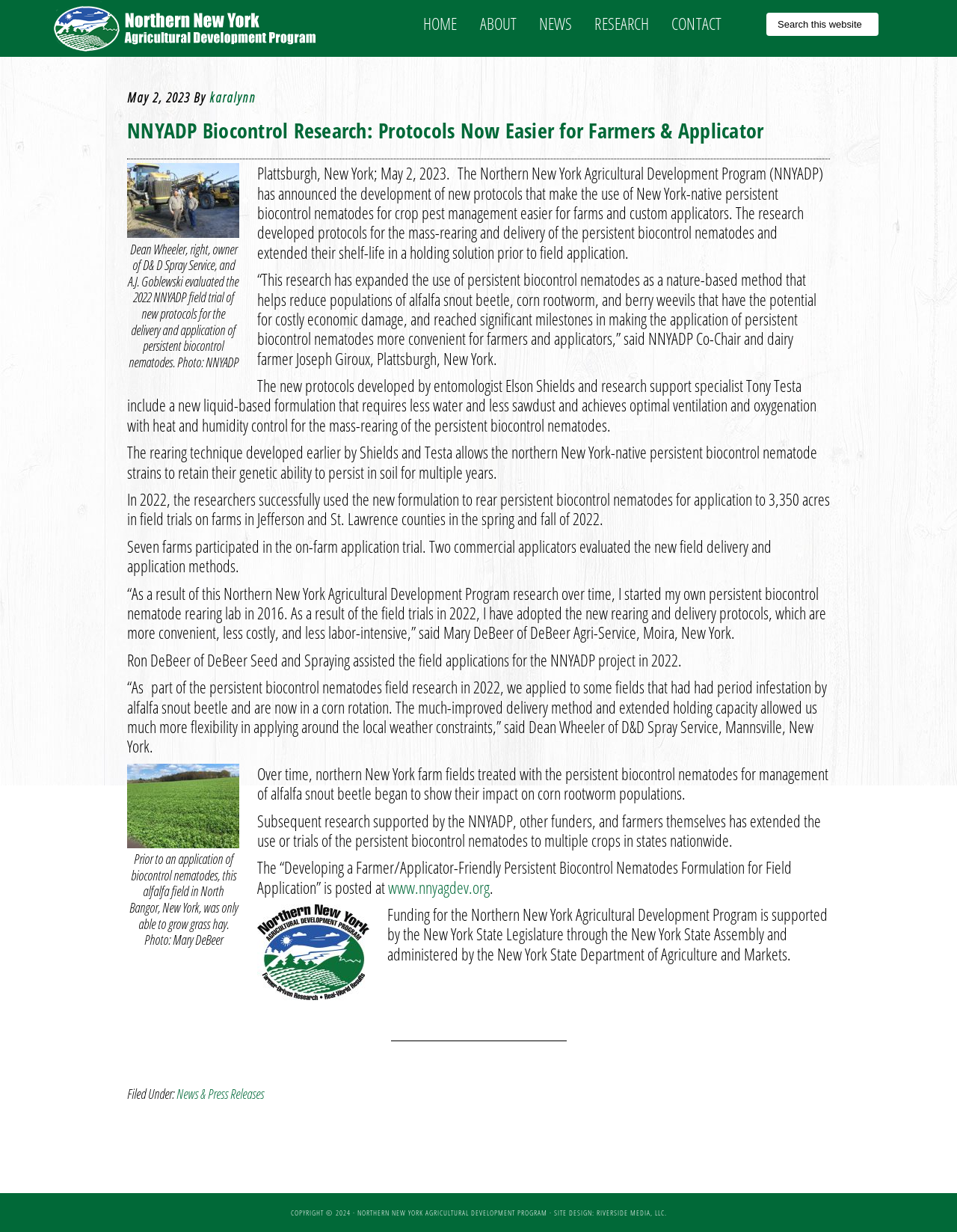How many acres were treated with persistent biocontrol nematodes in 2022?
Provide a detailed answer to the question, using the image to inform your response.

According to the article, the researchers successfully used the new formulation to rear persistent biocontrol nematodes for application to 3,350 acres in field trials on farms in Jefferson and St. Lawrence counties in the spring and fall of 2022.